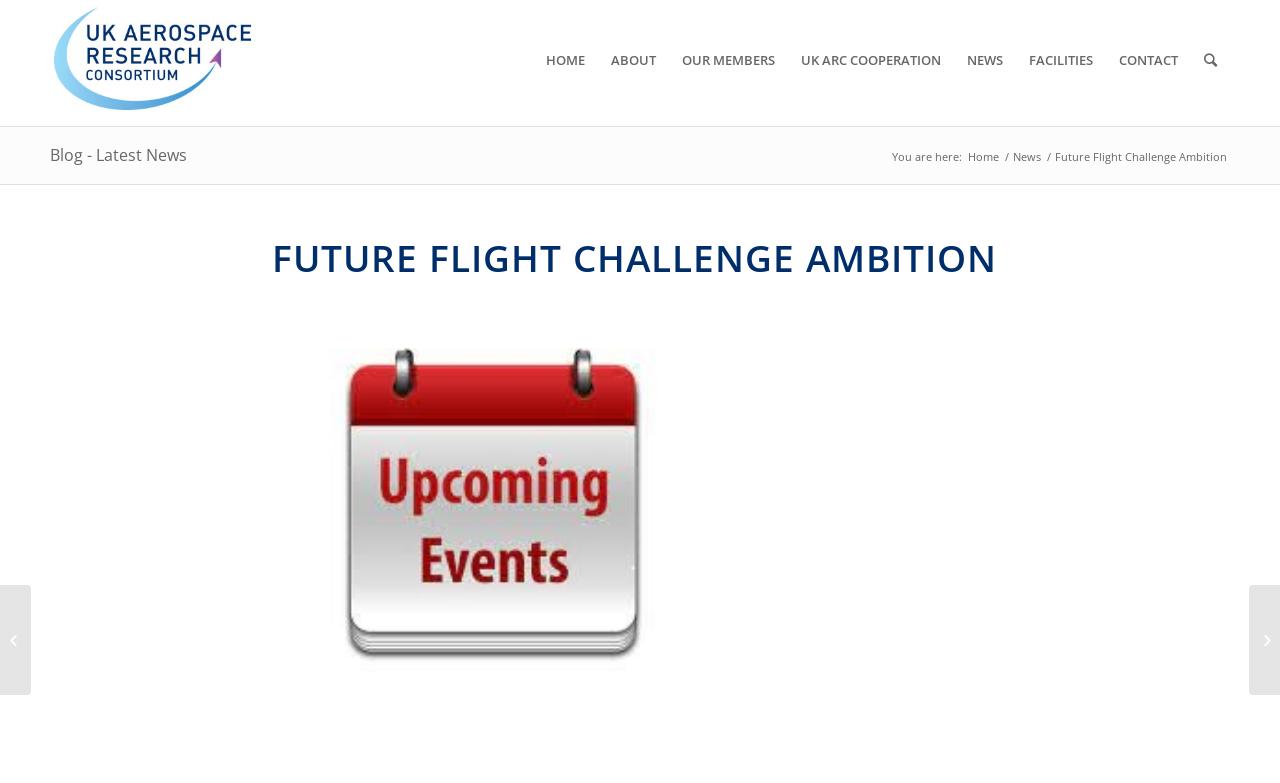Can you identify the bounding box coordinates of the clickable region needed to carry out this instruction: 'check the latest news'? The coordinates should be four float numbers within the range of 0 to 1, stated as [left, top, right, bottom].

[0.789, 0.19, 0.816, 0.209]